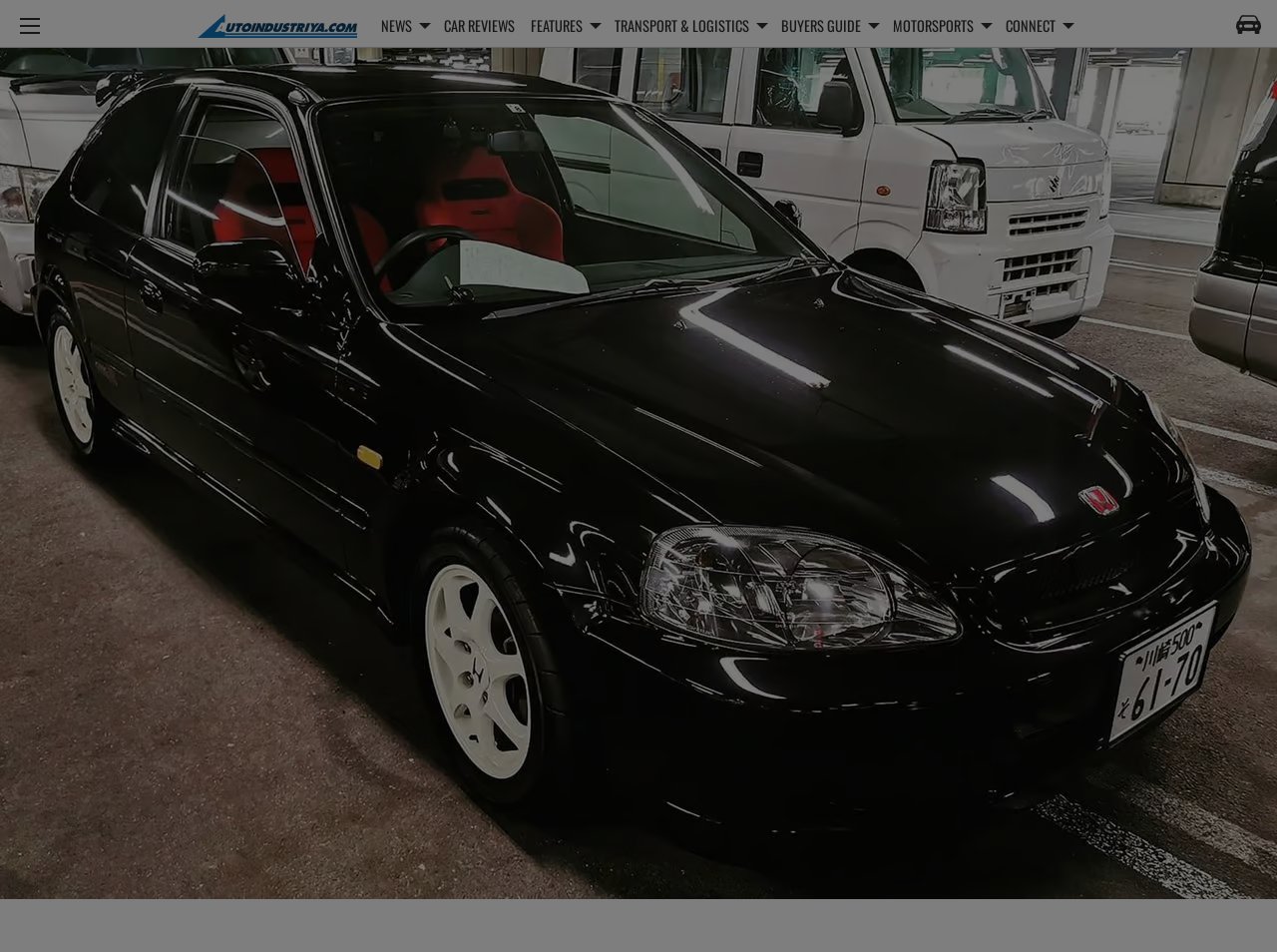Can you find the bounding box coordinates for the UI element given this description: "2022 Chapelton 10k Results"? Provide the coordinates as four float numbers between 0 and 1: [left, top, right, bottom].

None